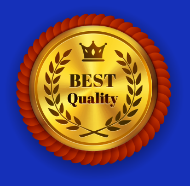What is the shape surrounding the medal?
Answer the question based on the image using a single word or a brief phrase.

Golden wreath